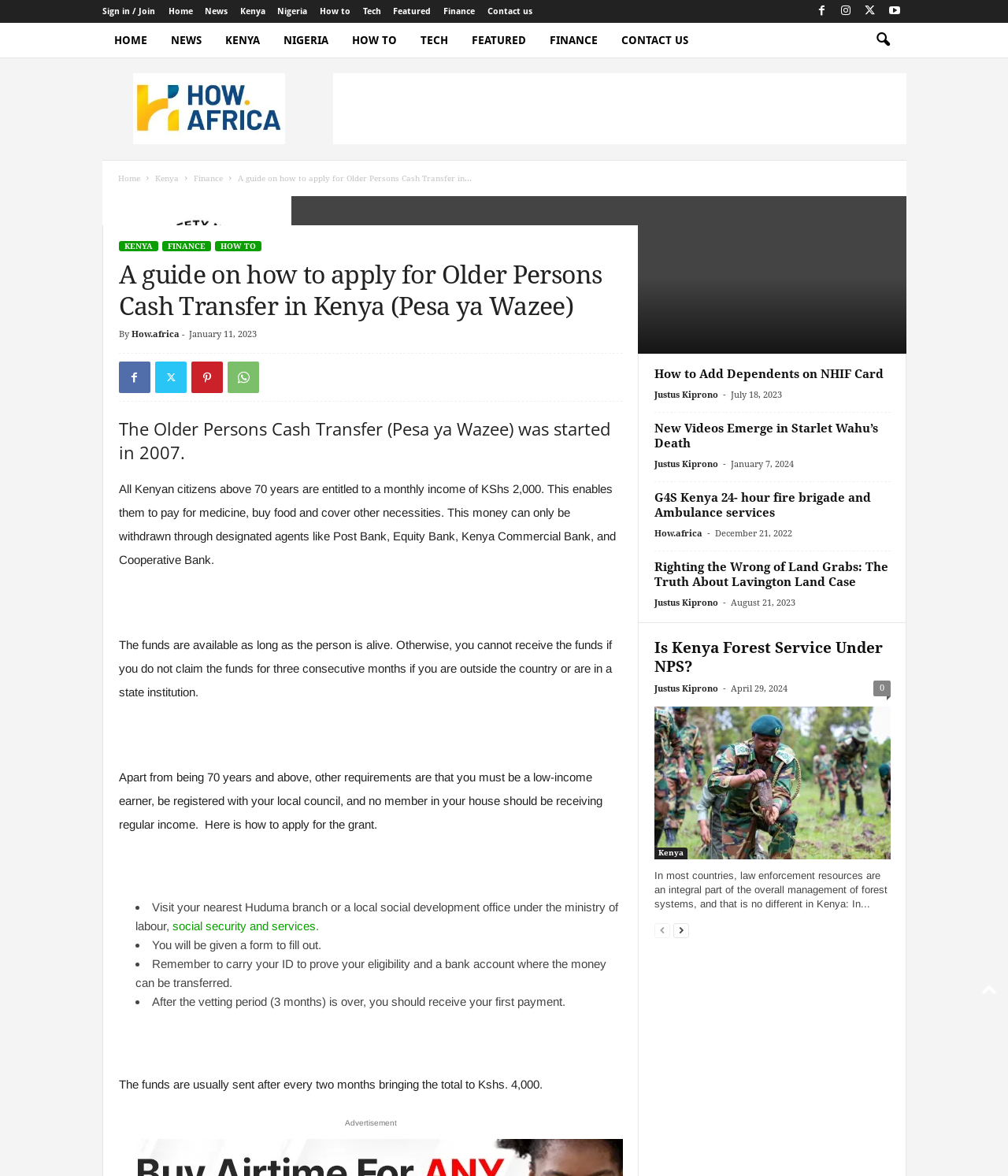Find and specify the bounding box coordinates that correspond to the clickable region for the instruction: "Read more about 'A guide on how to apply for Older Persons Cash Transfer in Kenya (Pesa ya Wazee)'".

[0.101, 0.167, 0.899, 0.301]